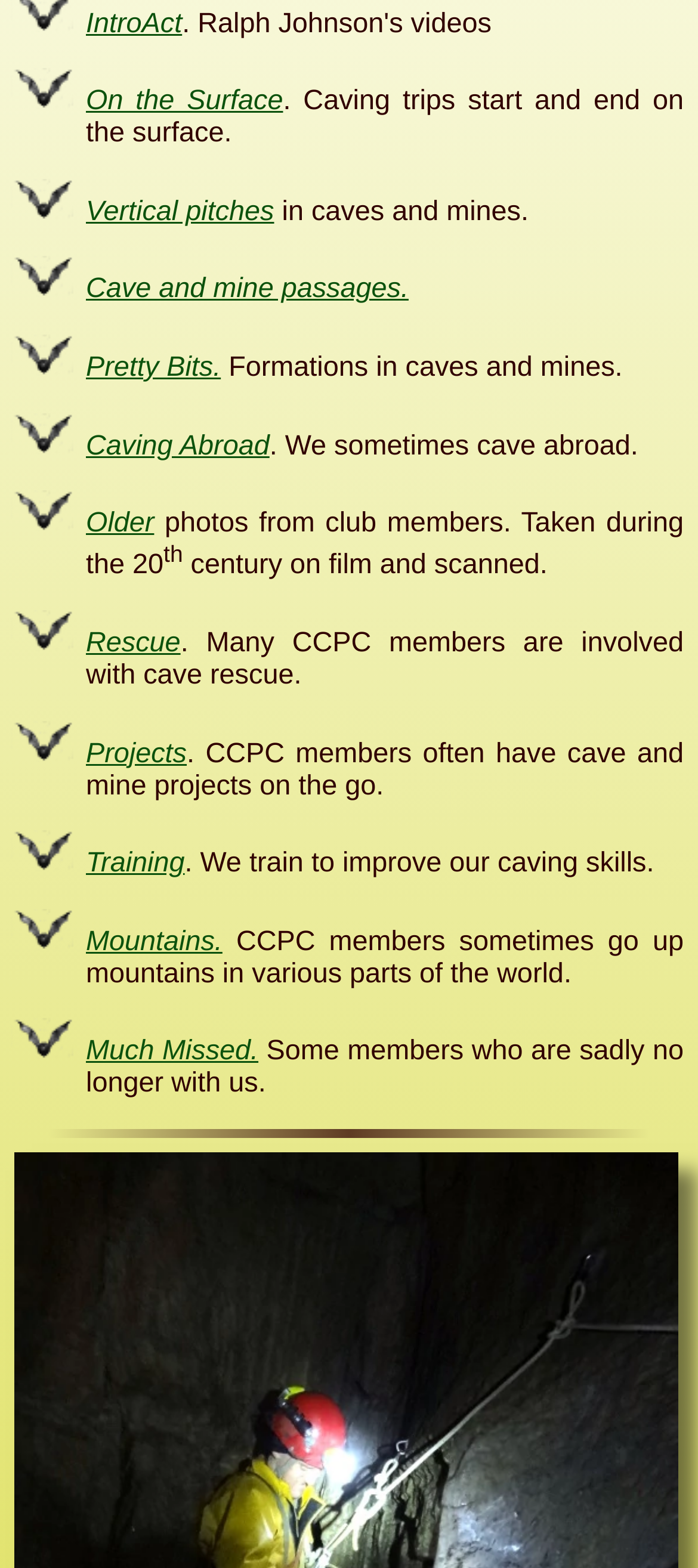Please find the bounding box coordinates (top-left x, top-left y, bottom-right x, bottom-right y) in the screenshot for the UI element described as follows: Projects

[0.123, 0.471, 0.268, 0.49]